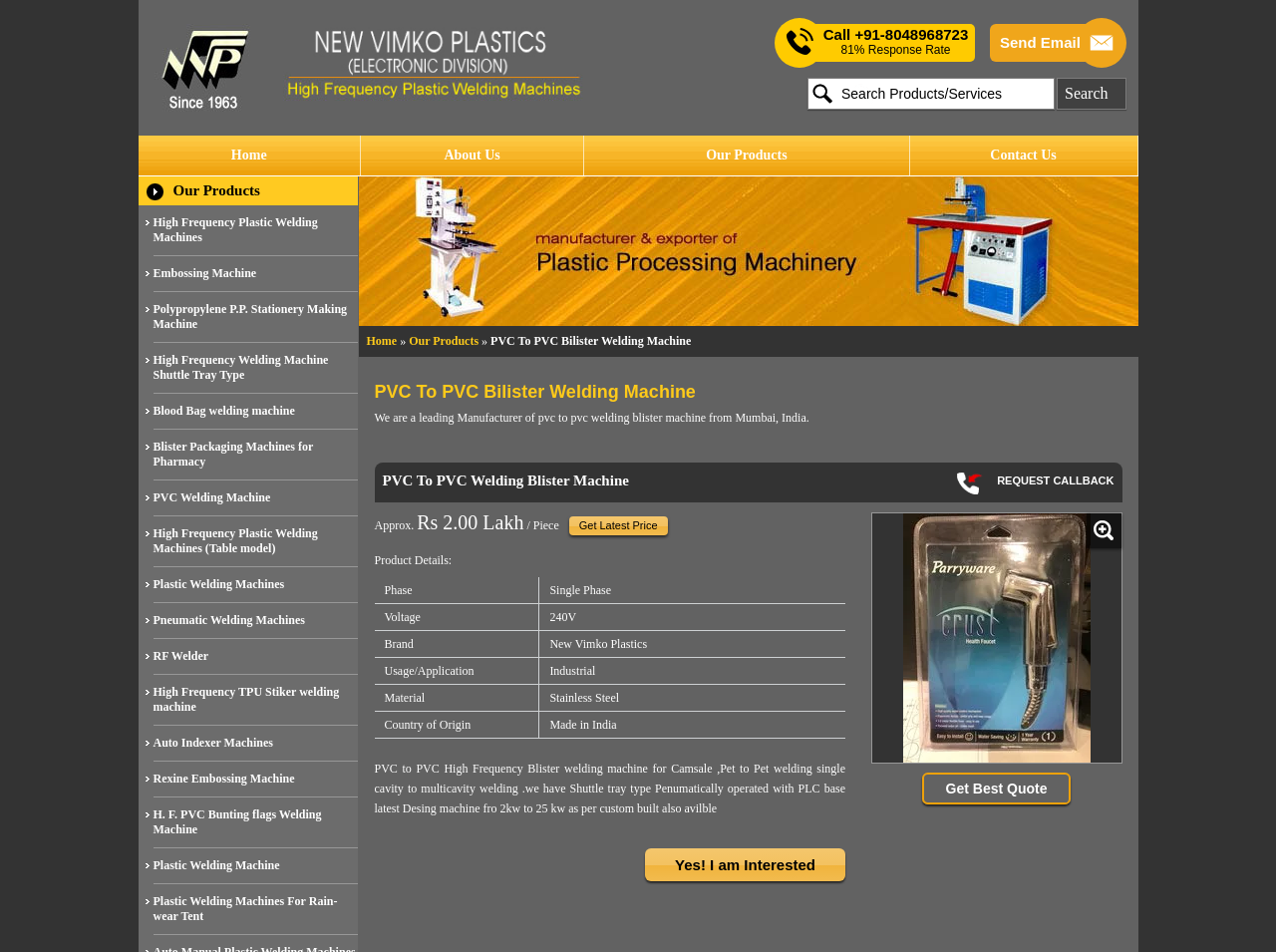Given the element description "Rexine Embossing Machine" in the screenshot, predict the bounding box coordinates of that UI element.

[0.12, 0.8, 0.28, 0.838]